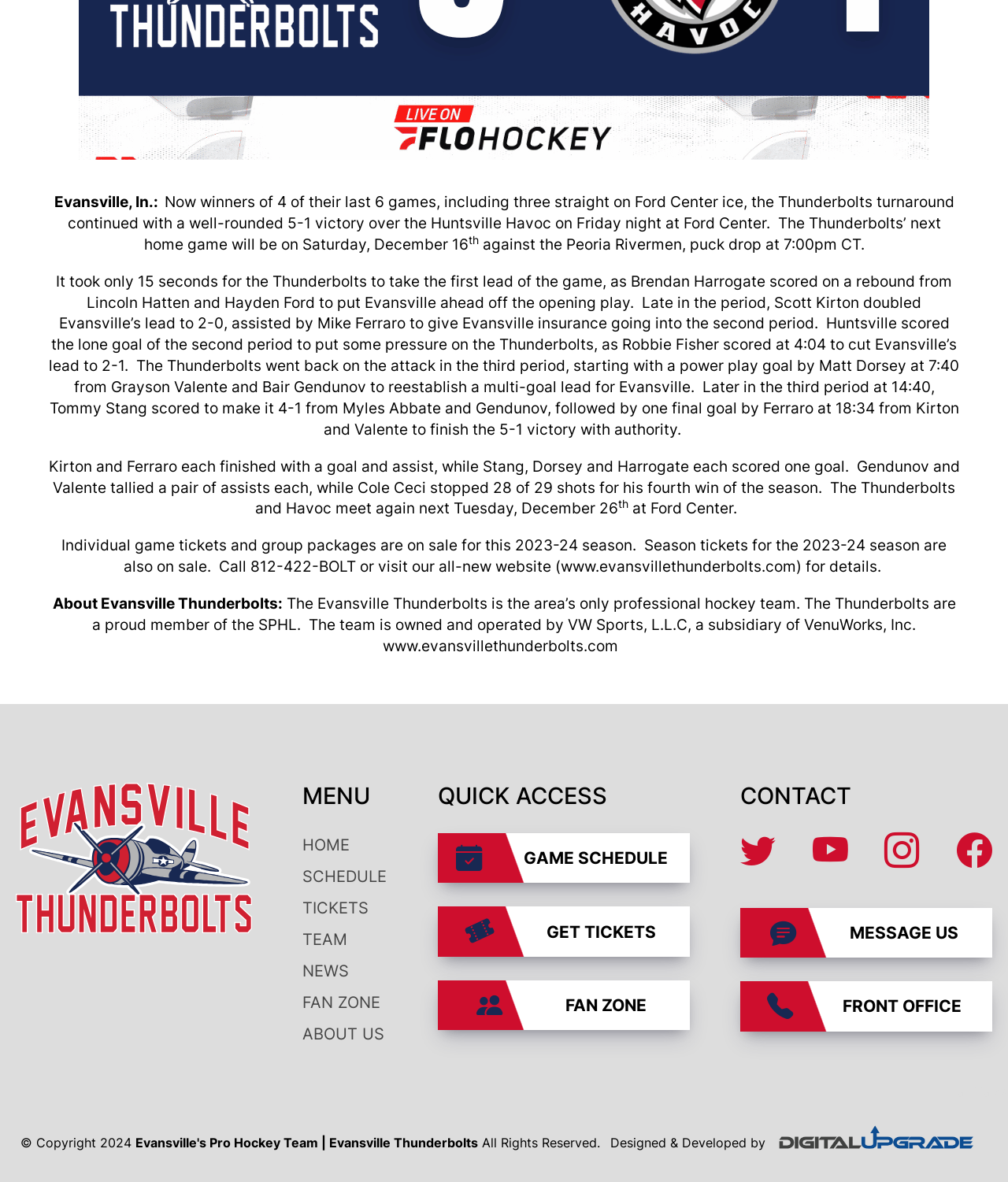How many shots did Cole Ceci stop?
Give a single word or phrase answer based on the content of the image.

28 of 29 shots